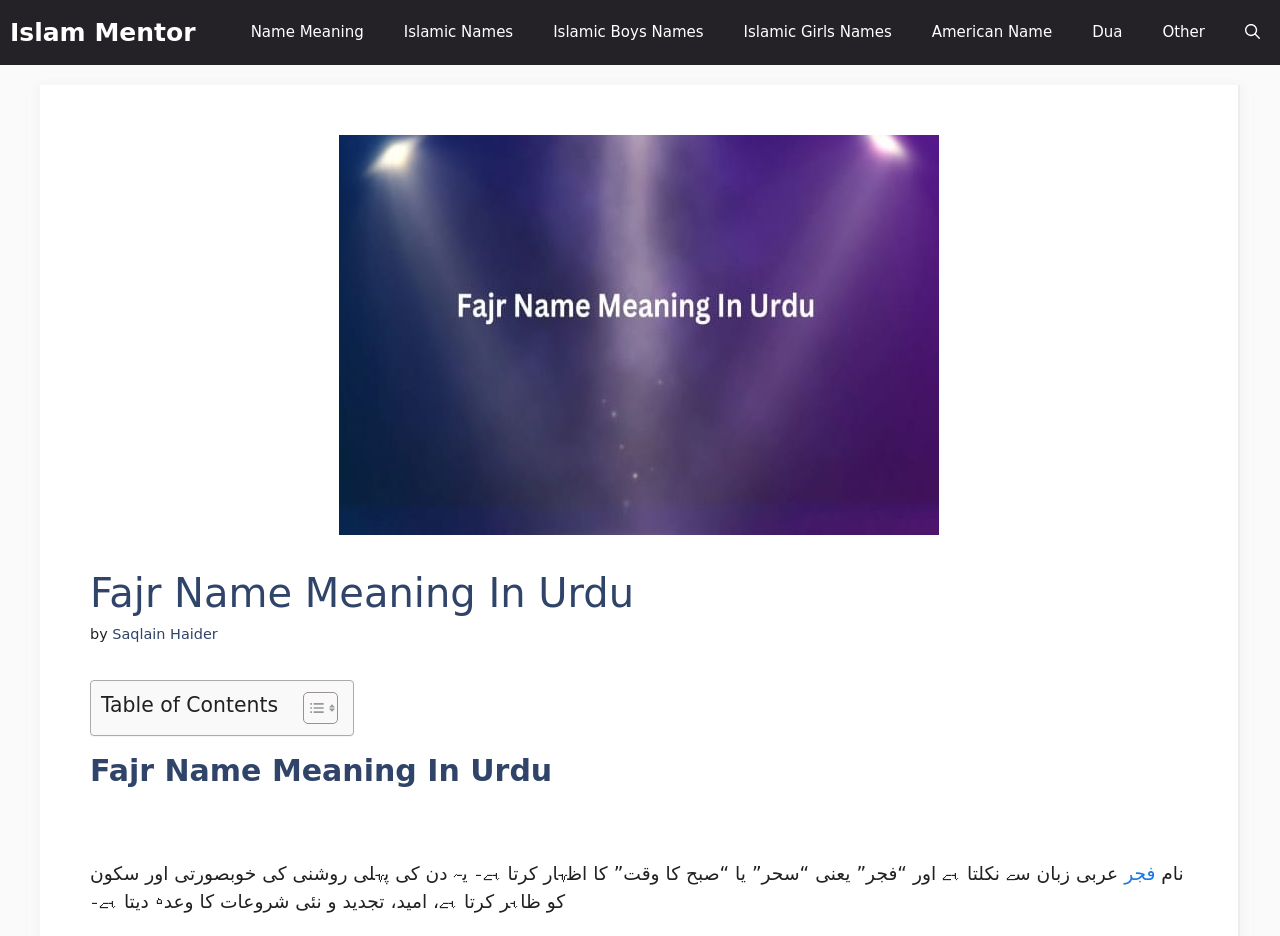Reply to the question with a single word or phrase:
Is the search button located at the top right corner of the webpage?

Yes